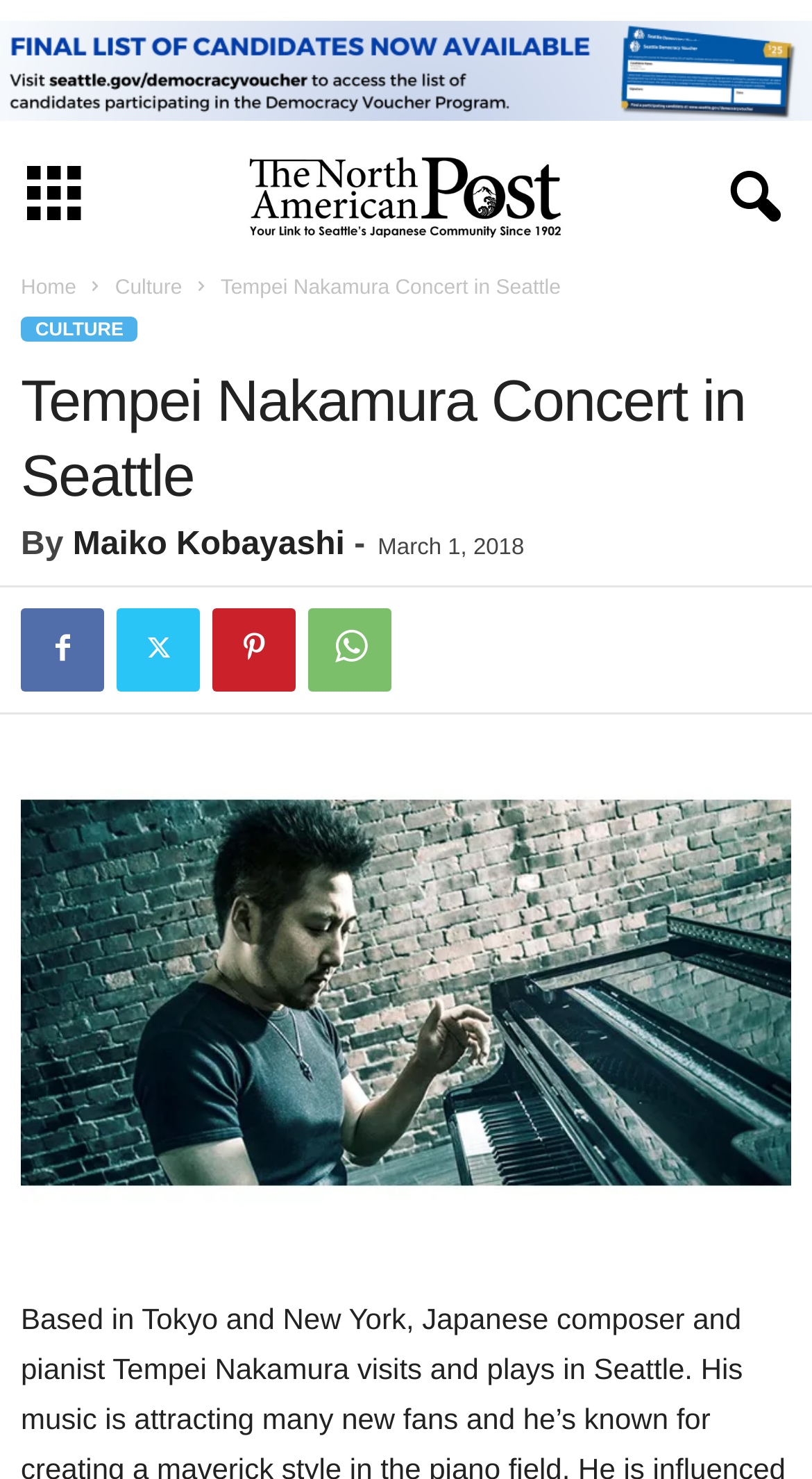Please specify the bounding box coordinates for the clickable region that will help you carry out the instruction: "Click the Home link".

[0.026, 0.188, 0.094, 0.203]